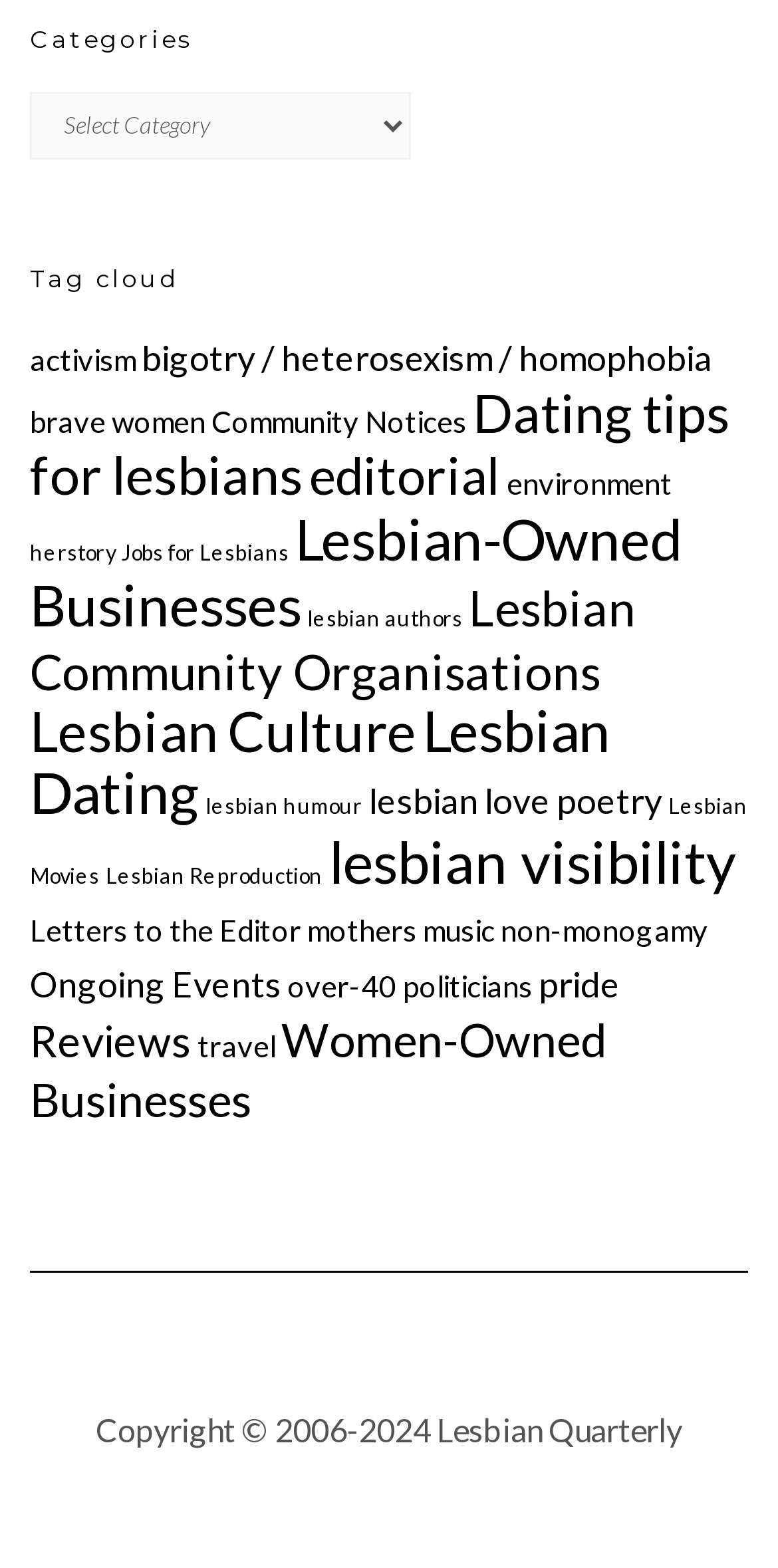Provide the bounding box coordinates for the UI element that is described as: "Letters to the Editor".

[0.038, 0.581, 0.387, 0.604]